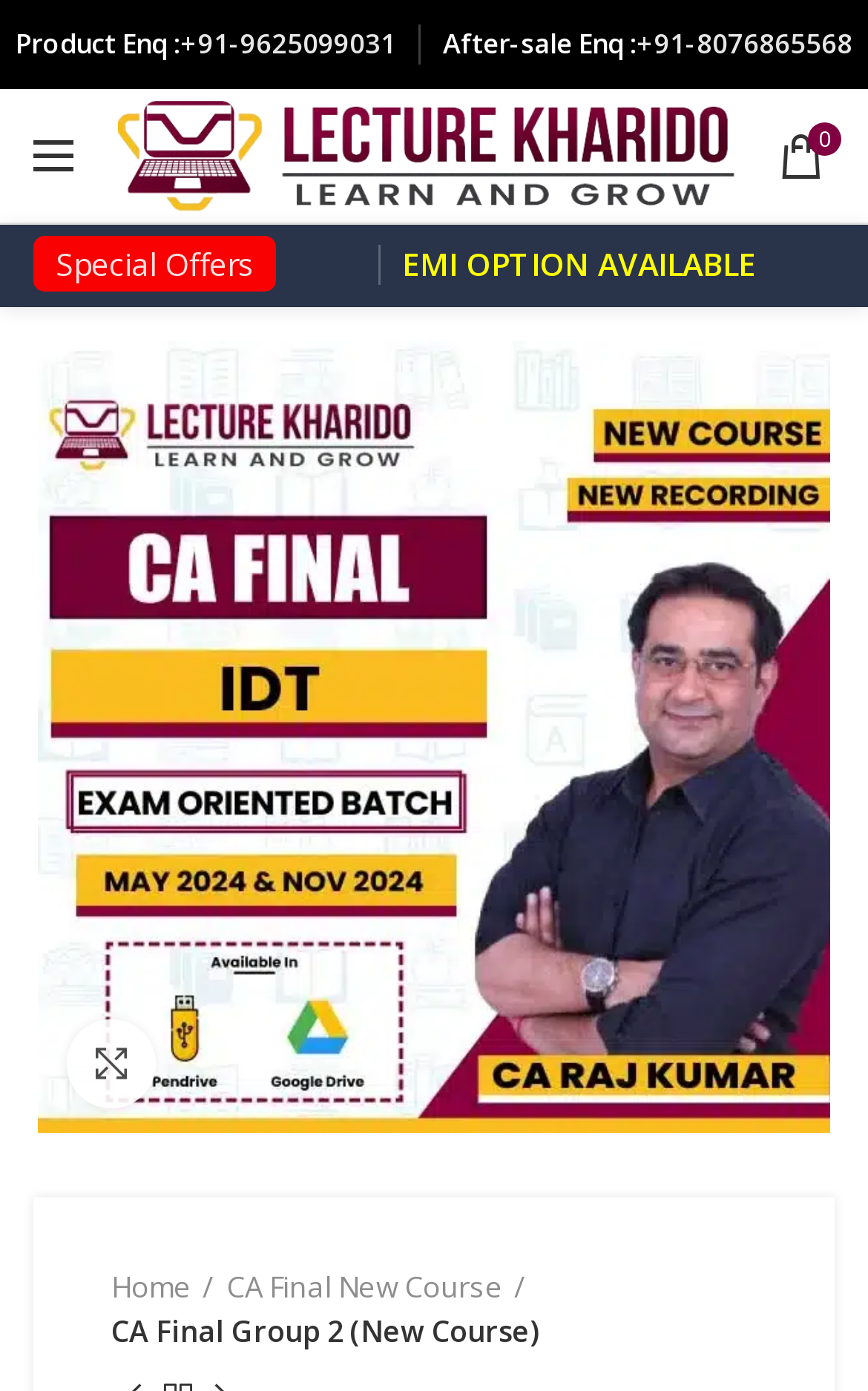Create a detailed summary of the webpage's content and design.

The webpage appears to be a product page for a CA Final IDT course by CA Raj Kumar. At the top, there are two headings with phone numbers for product and after-sale inquiries, with clickable links to the phone numbers. 

Below these headings, there is a prominent link to "Lecture Kharido" with an accompanying image, taking up a significant portion of the top section. 

To the right of the "Lecture Kharido" link, there is a small link with a cart icon and a "Special Offers" link. 

Further down, there is a static text announcing "EMI OPTION AVAILABLE". Below this text, there is a large figure that takes up most of the page, containing a link to the course "CA Final IDT Exam Oriented Batch By CA Rajkumar for May 2024 & Nov 2024" with an accompanying image. 

Within this figure, there is a smaller link to enlarge the image. At the bottom of the page, there are three links to navigate to other pages: "Home", "CA Final New Course", and "CA Final Group 2 (New Course)".